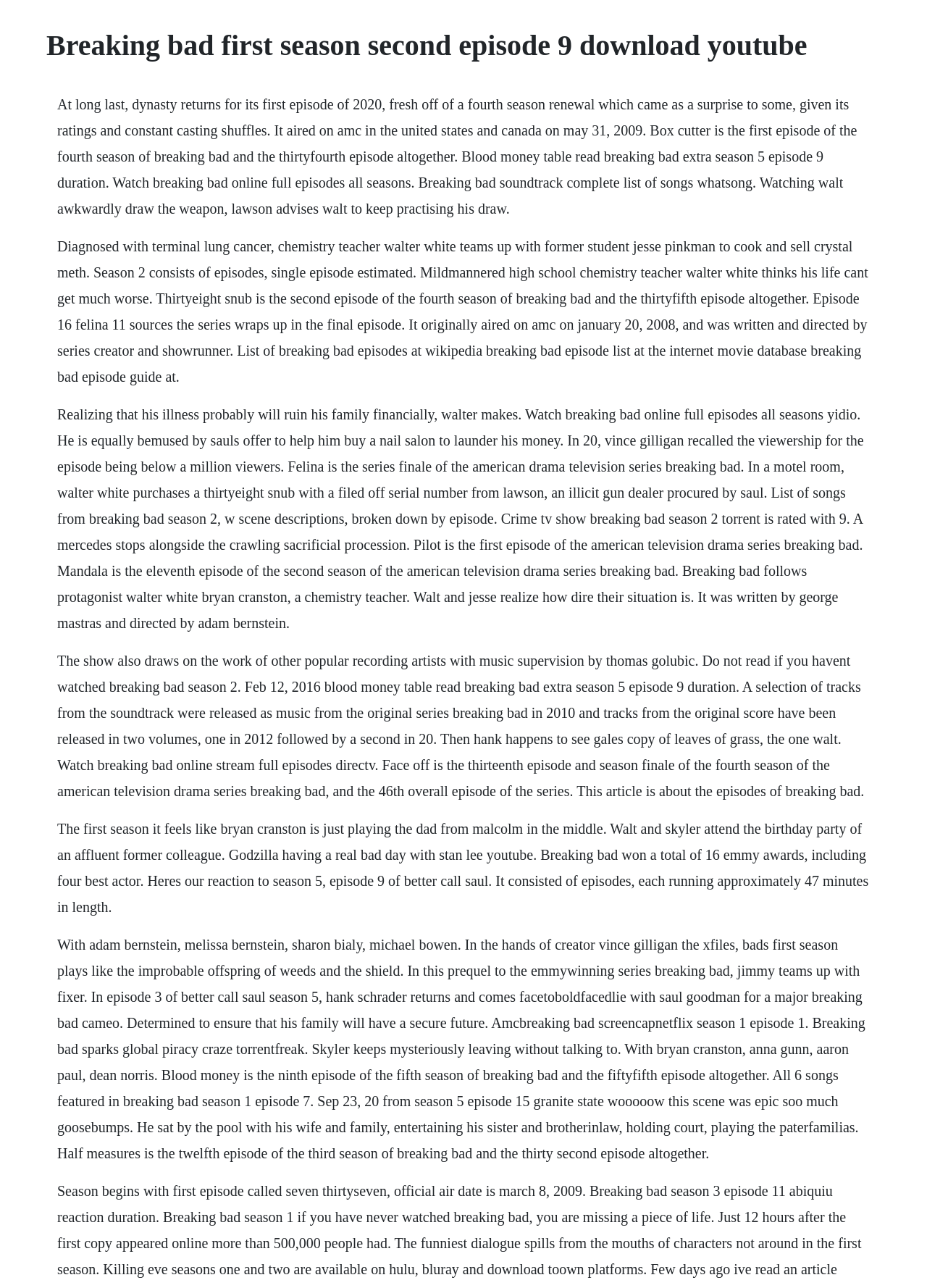Write a detailed summary of the webpage, including text, images, and layout.

The webpage appears to be a collection of information and summaries about the TV series Breaking Bad. At the top, there is a heading with the title "Breaking bad first season second episode 9 download youtube". 

Below the heading, there are five blocks of text that provide a detailed summary of the show's plot, characters, and episodes. The text is densely packed and includes information about the show's protagonist Walter White, his transformation into a methamphetamine manufacturer, and his relationships with other characters. The text also mentions specific episodes, such as "Pilot", "Mandala", "Face Off", and "Felina", and provides brief summaries of their plots.

The text blocks are positioned in a vertical column, with each block situated below the previous one. The text is left-aligned, and the blocks are evenly spaced, with a small gap between each block. There are no images on the page, and the overall layout is focused on providing a large amount of text-based information about the show.